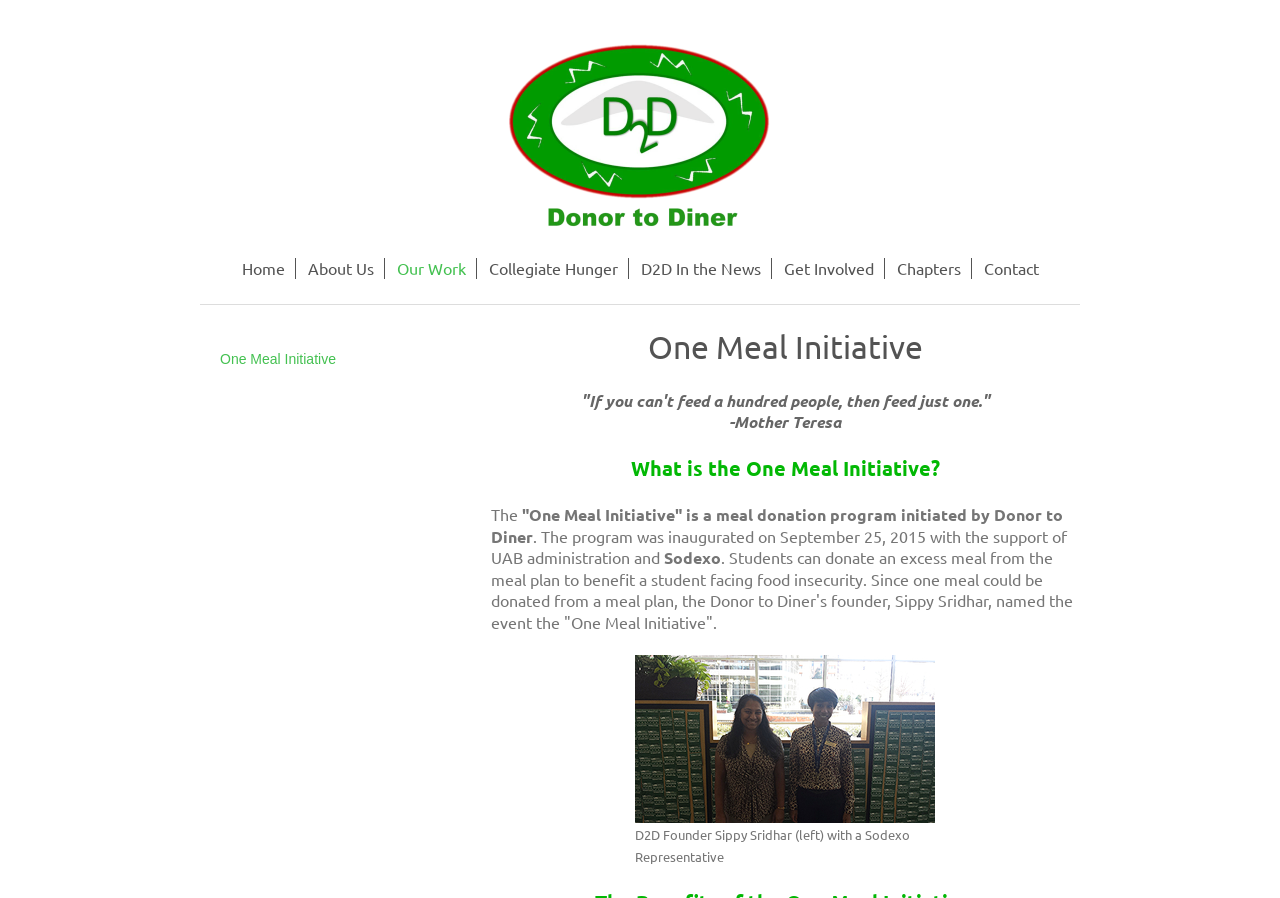What is the primary heading on this webpage?

One Meal Initiative